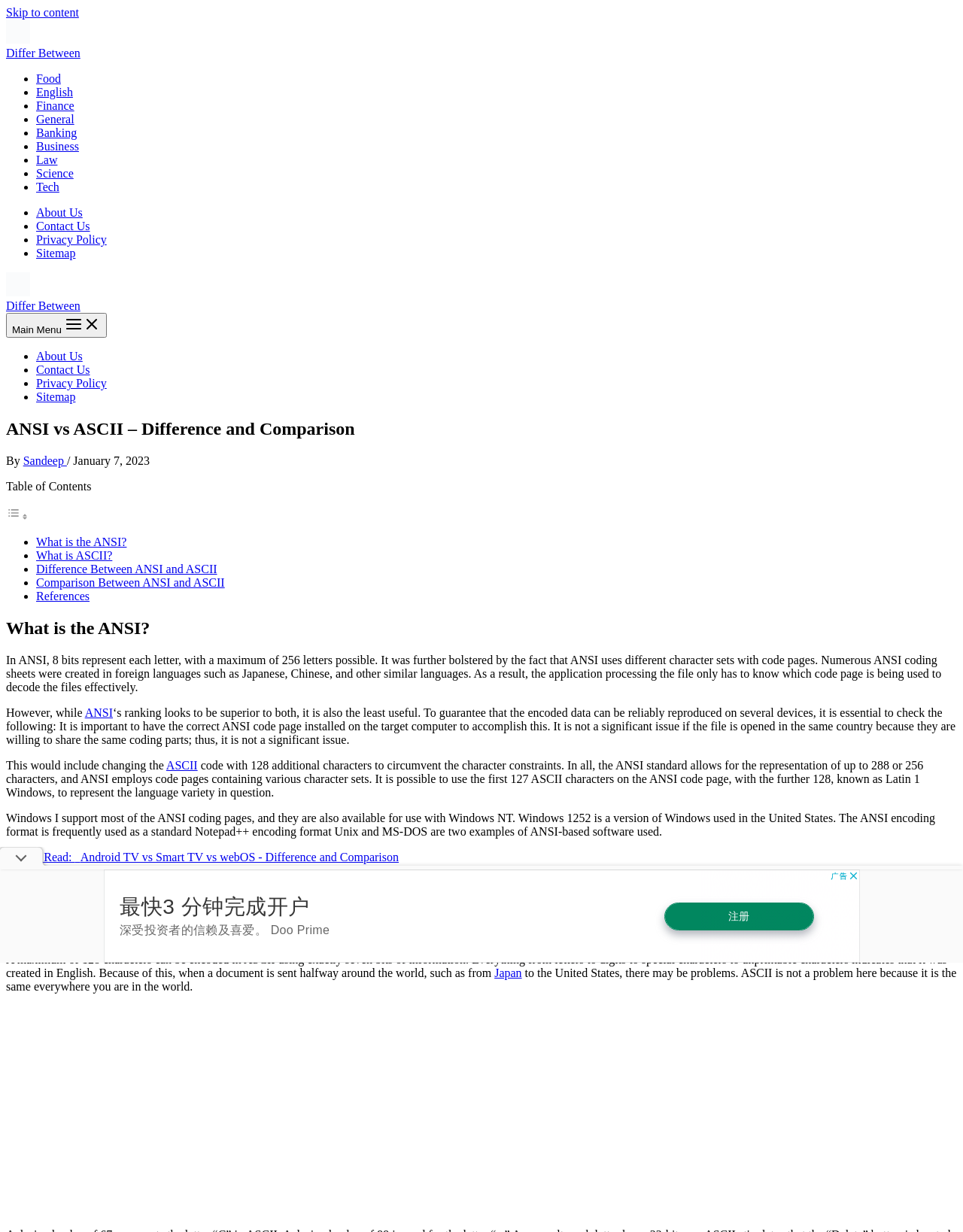What is the title or heading displayed on the webpage?

ANSI vs ASCII – Difference and Comparison